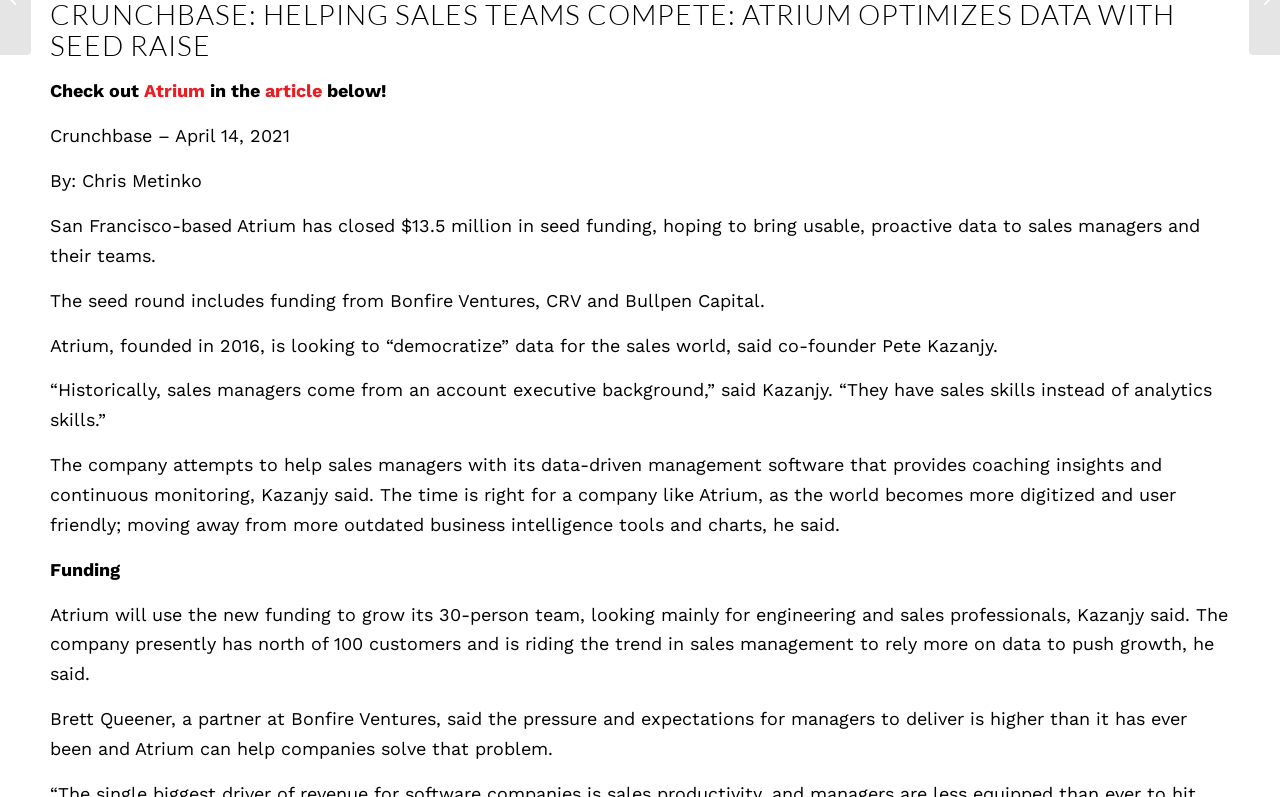Identify the bounding box of the HTML element described here: "Atrium". Provide the coordinates as four float numbers between 0 and 1: [left, top, right, bottom].

[0.112, 0.1, 0.16, 0.127]